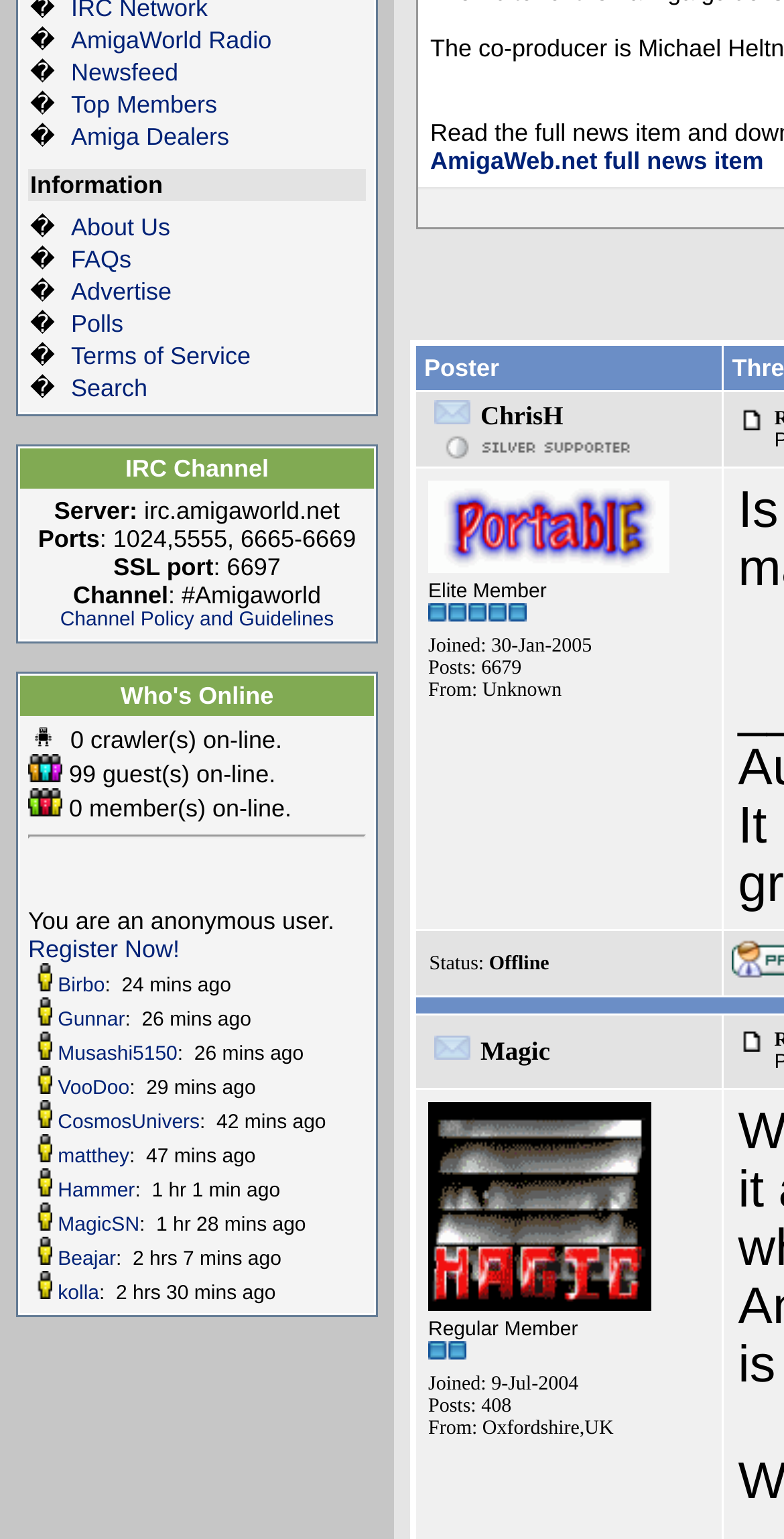Respond to the question below with a single word or phrase: How many guests are online?

99